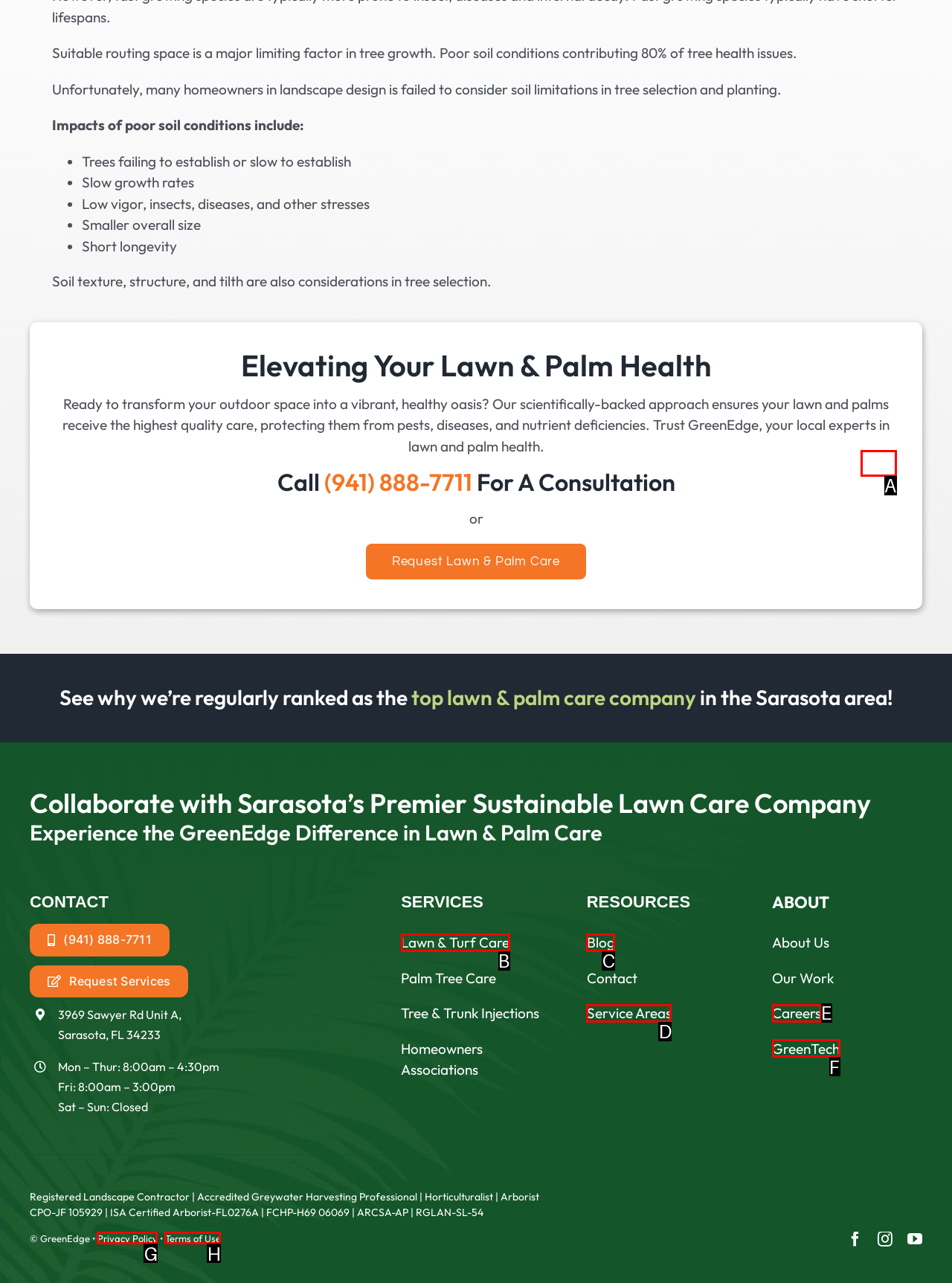Identify the letter of the option that best matches the following description: Go to Top. Respond with the letter directly.

A